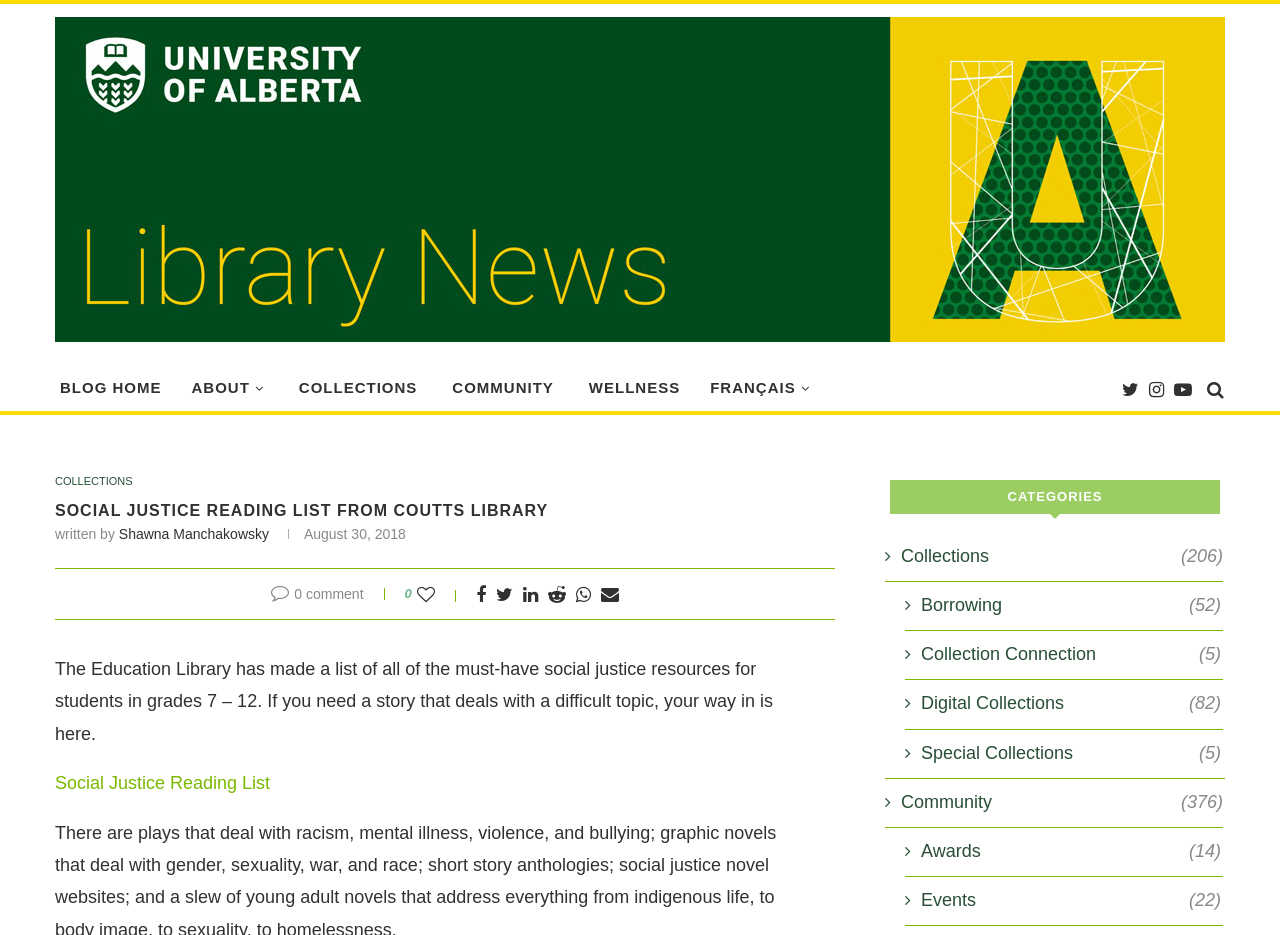What is the date of the article?
Please provide a single word or phrase in response based on the screenshot.

August 30, 2018